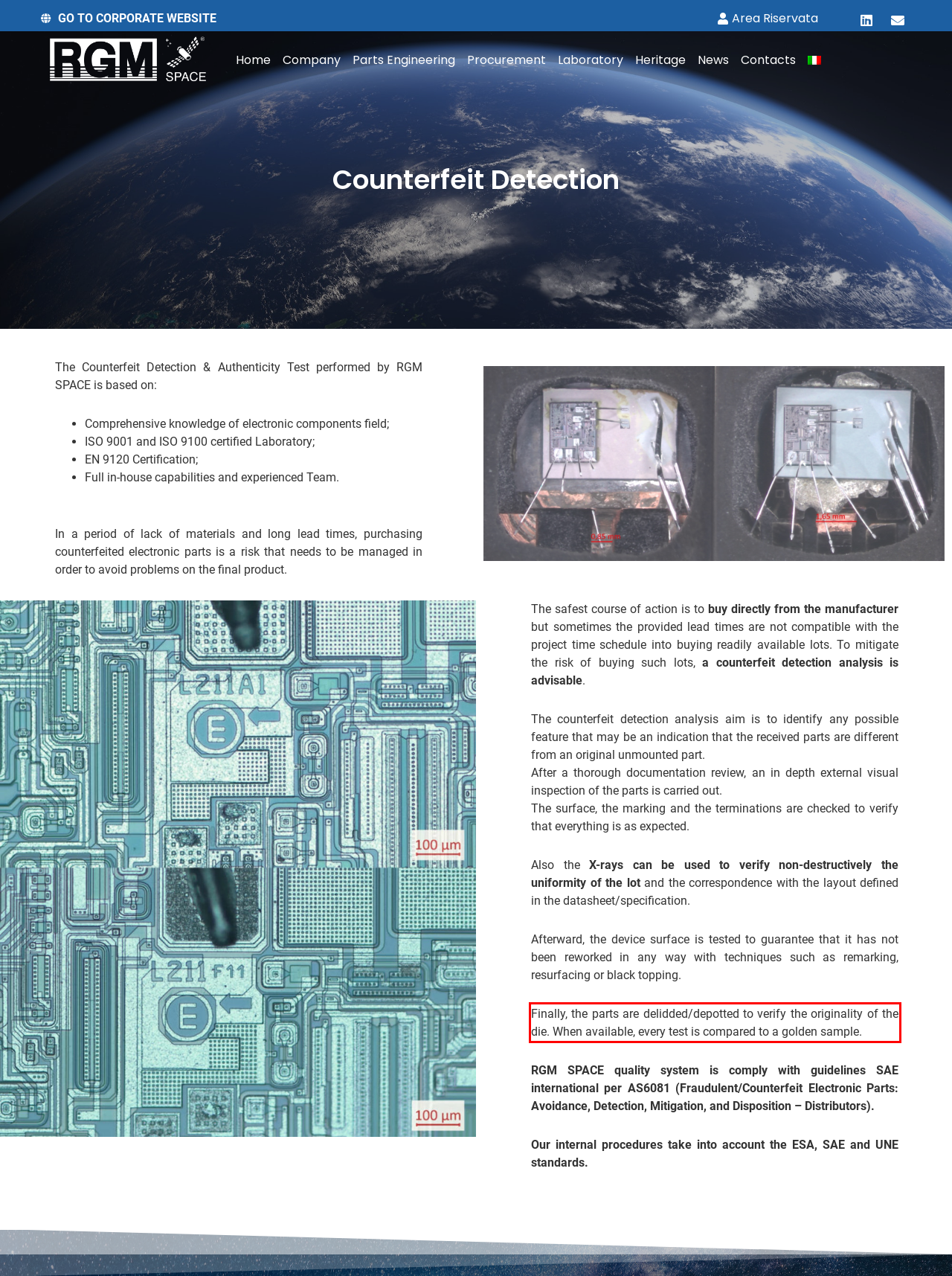You are given a webpage screenshot with a red bounding box around a UI element. Extract and generate the text inside this red bounding box.

Finally, the parts are delidded/depotted to verify the originality of the die. When available, every test is compared to a golden sample.